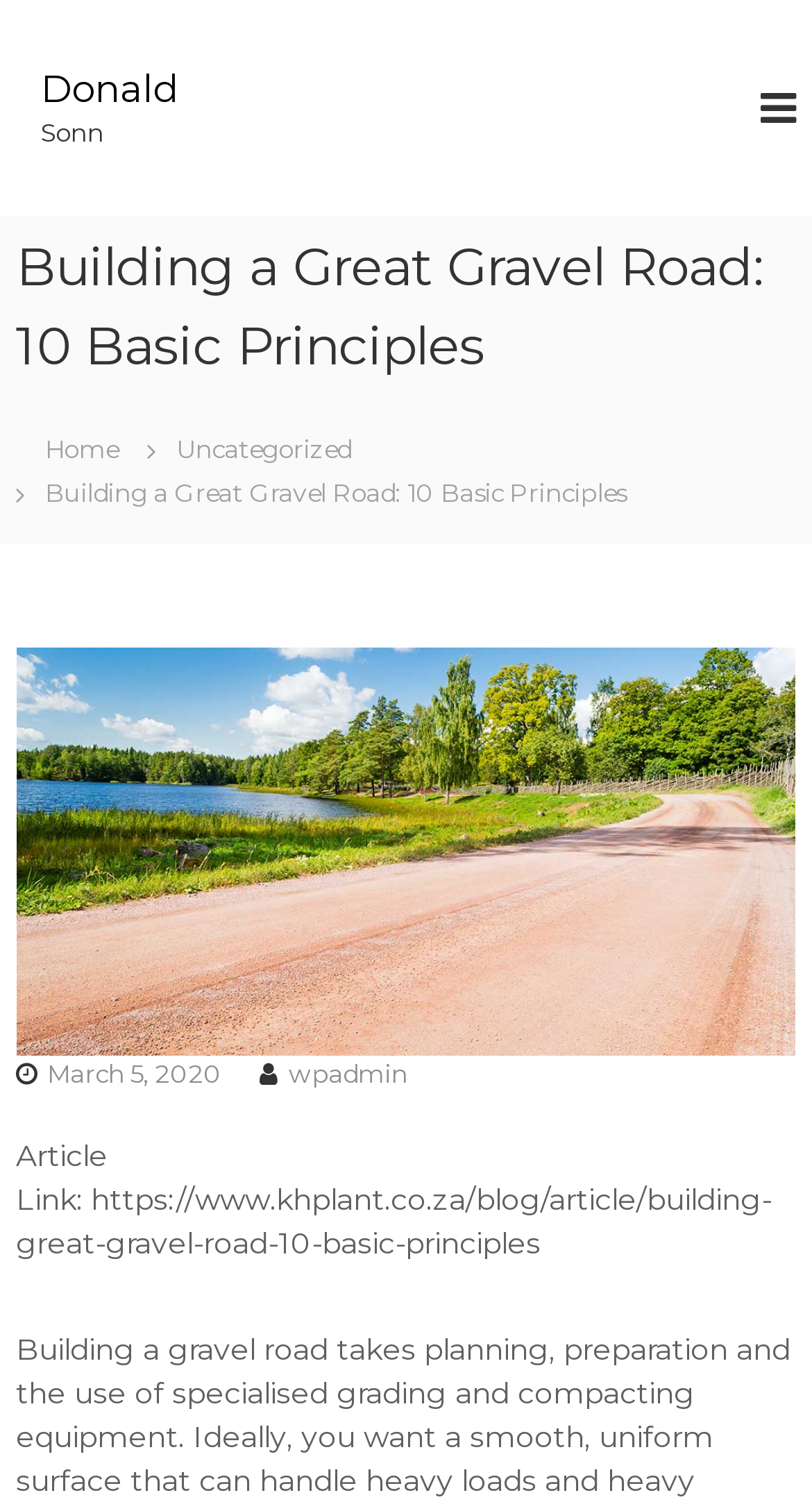Please find and generate the text of the main header of the webpage.

Building a Great Gravel Road: 10 Basic Principles